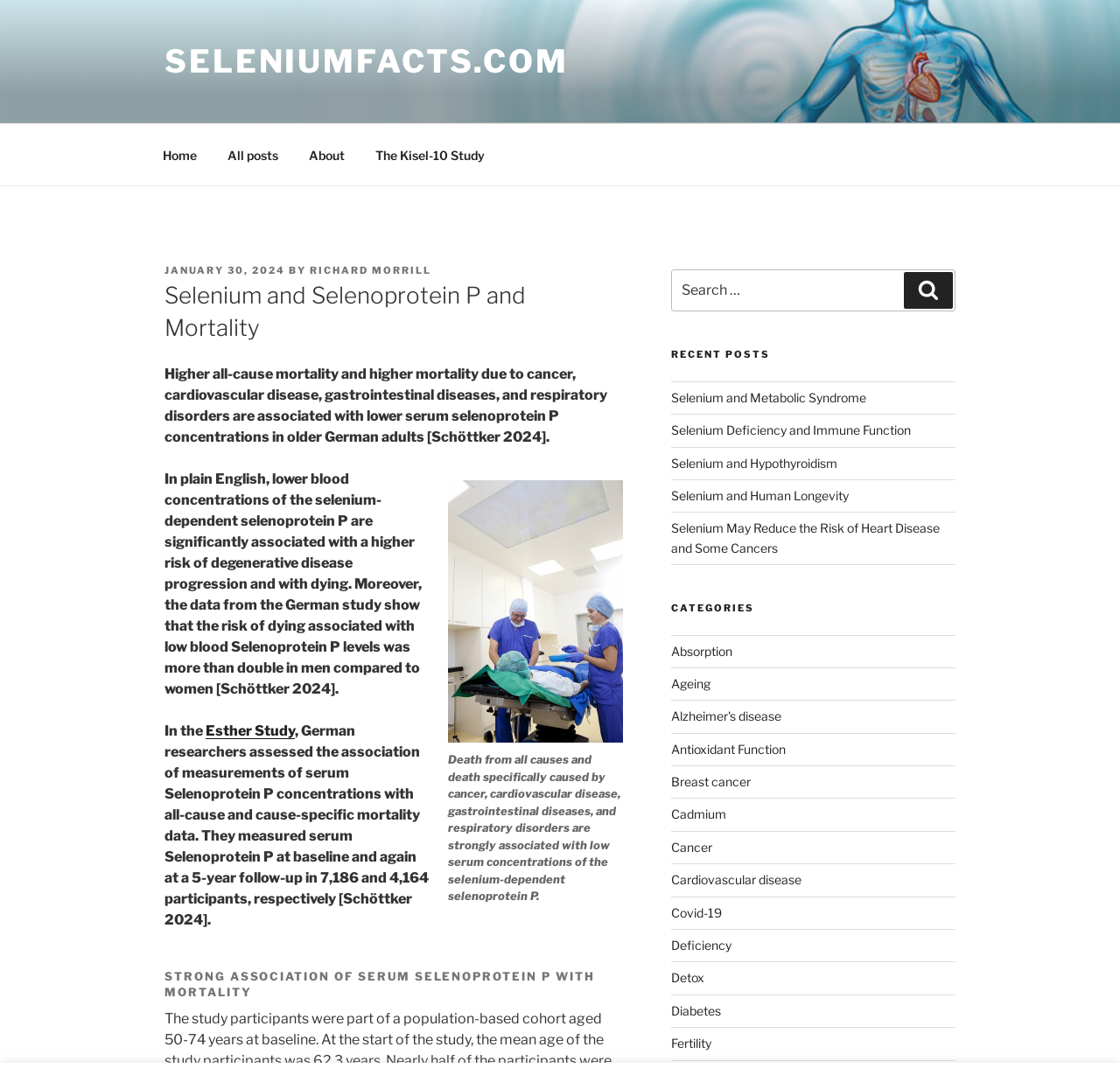Please determine the bounding box coordinates of the element's region to click in order to carry out the following instruction: "Explore the 'About' page". The coordinates should be four float numbers between 0 and 1, i.e., [left, top, right, bottom].

[0.262, 0.125, 0.321, 0.165]